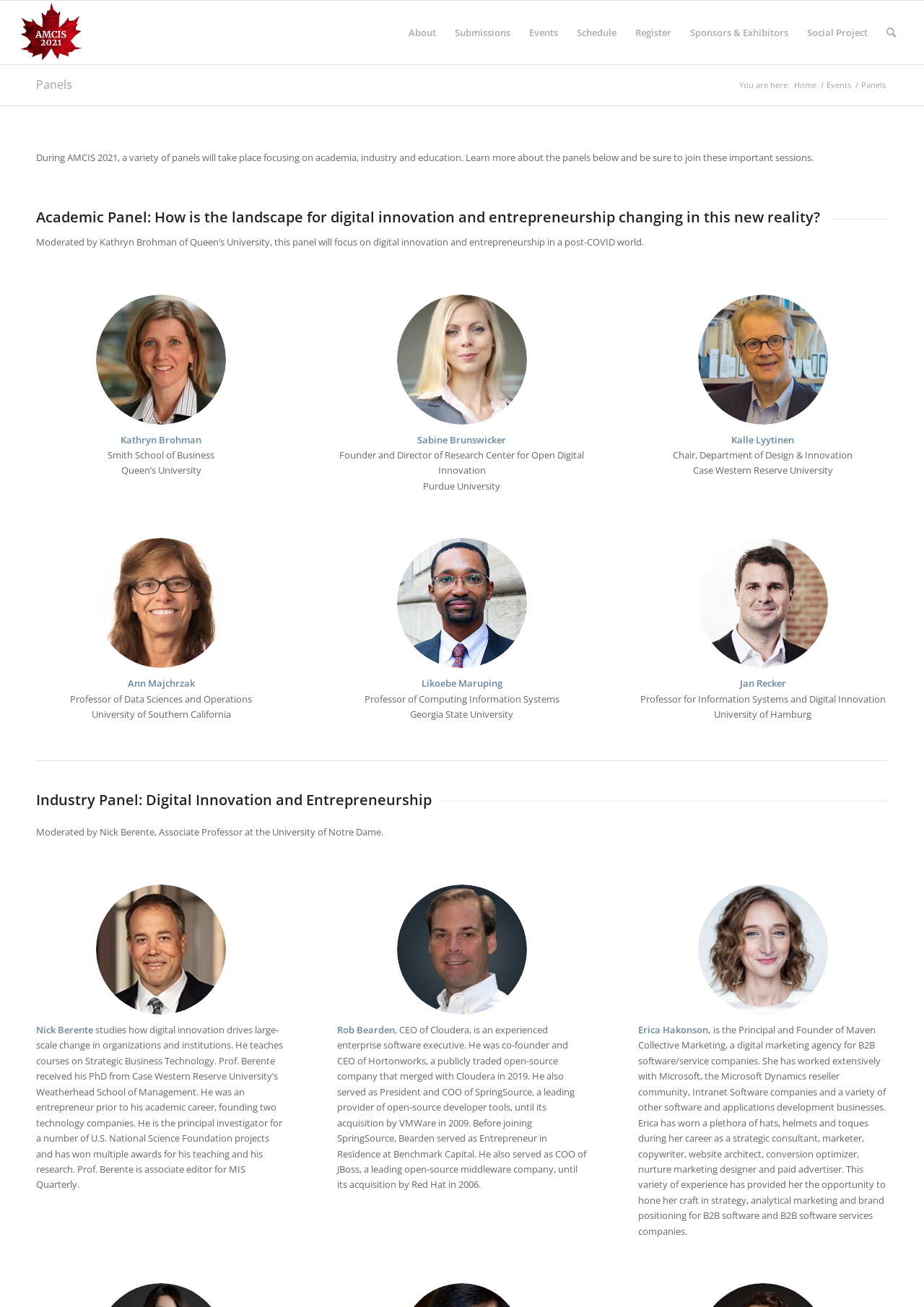Please determine the bounding box of the UI element that matches this description: Social Project. The coordinates should be given as (top-left x, top-left y, bottom-right x, bottom-right y), with all values between 0 and 1.

[0.864, 0.001, 0.95, 0.049]